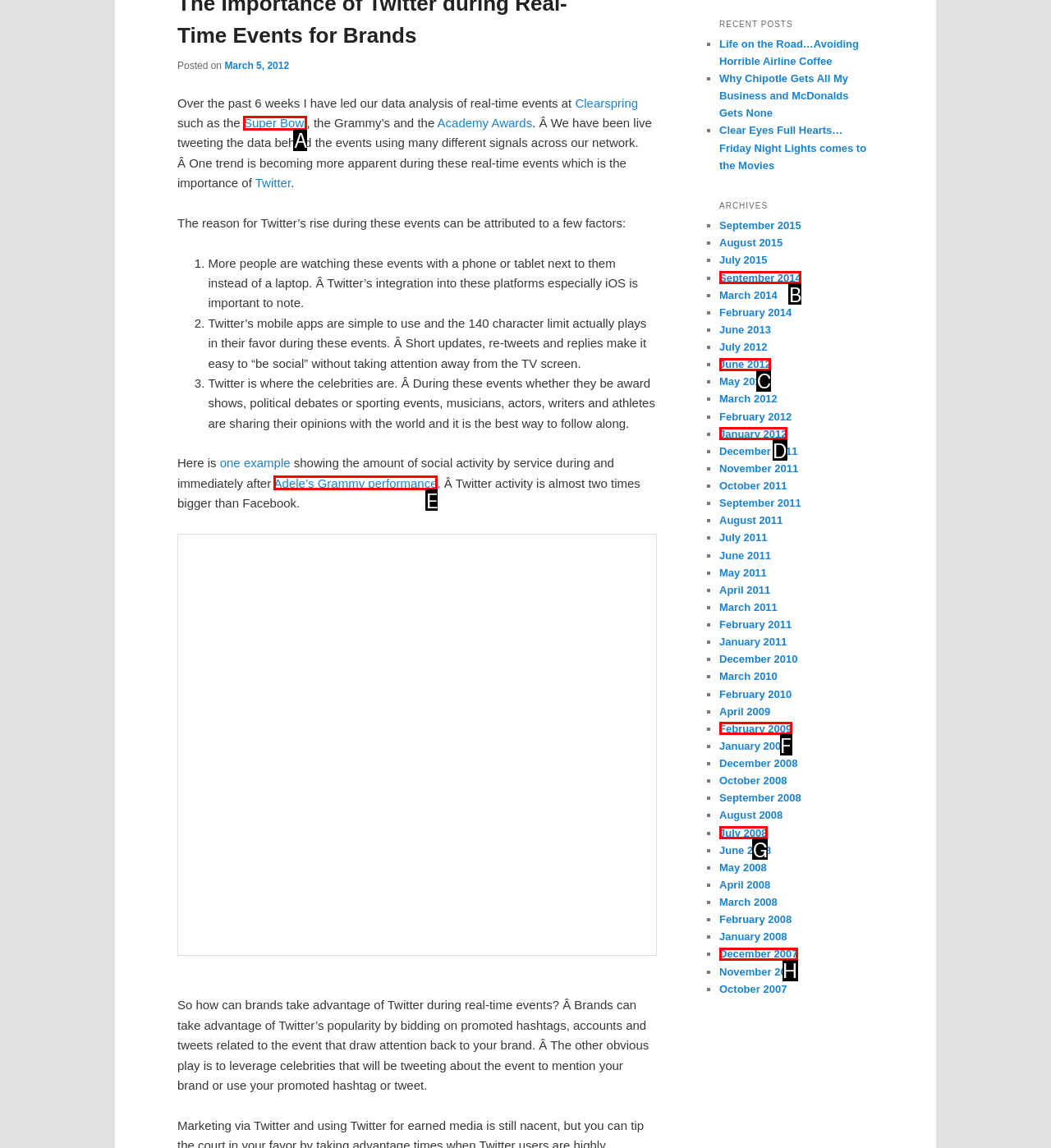Based on the description: Adele’s Grammy performance, select the HTML element that best fits. Reply with the letter of the correct choice from the options given.

E